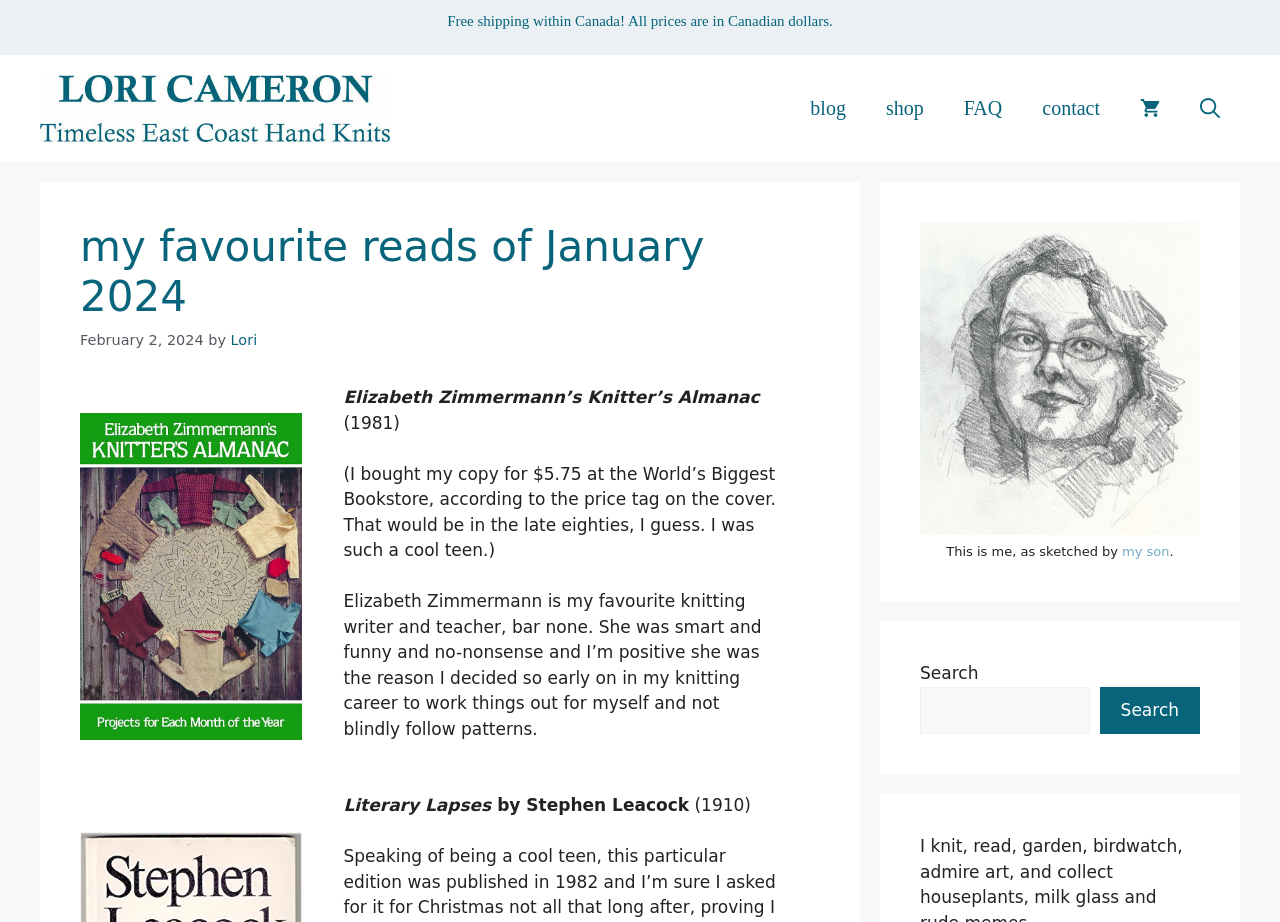Locate the bounding box coordinates of the element I should click to achieve the following instruction: "Click on the 'shop' link".

[0.677, 0.085, 0.737, 0.15]